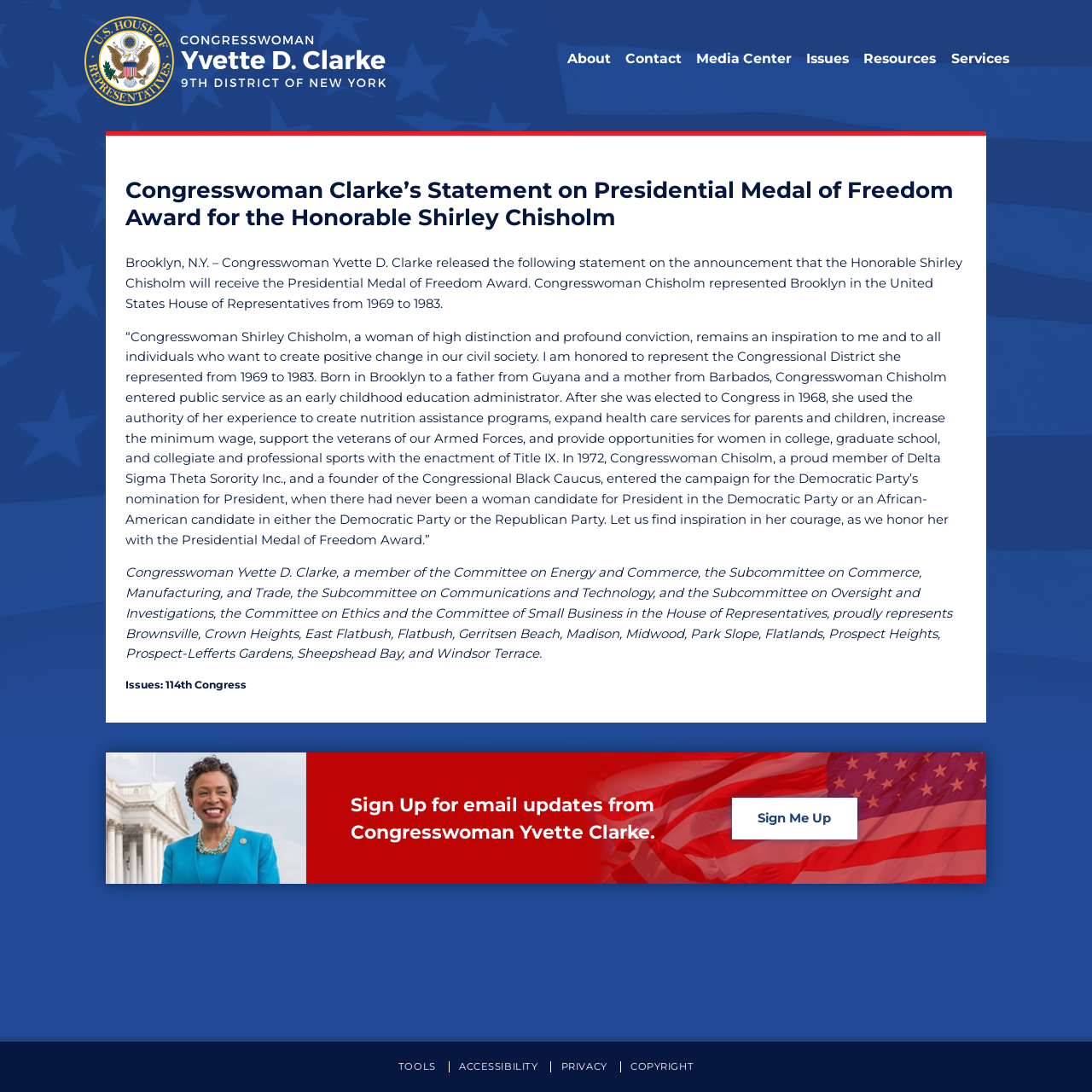Locate the bounding box coordinates of the area where you should click to accomplish the instruction: "Learn about Affordable Housing".

[0.745, 0.078, 0.903, 0.1]